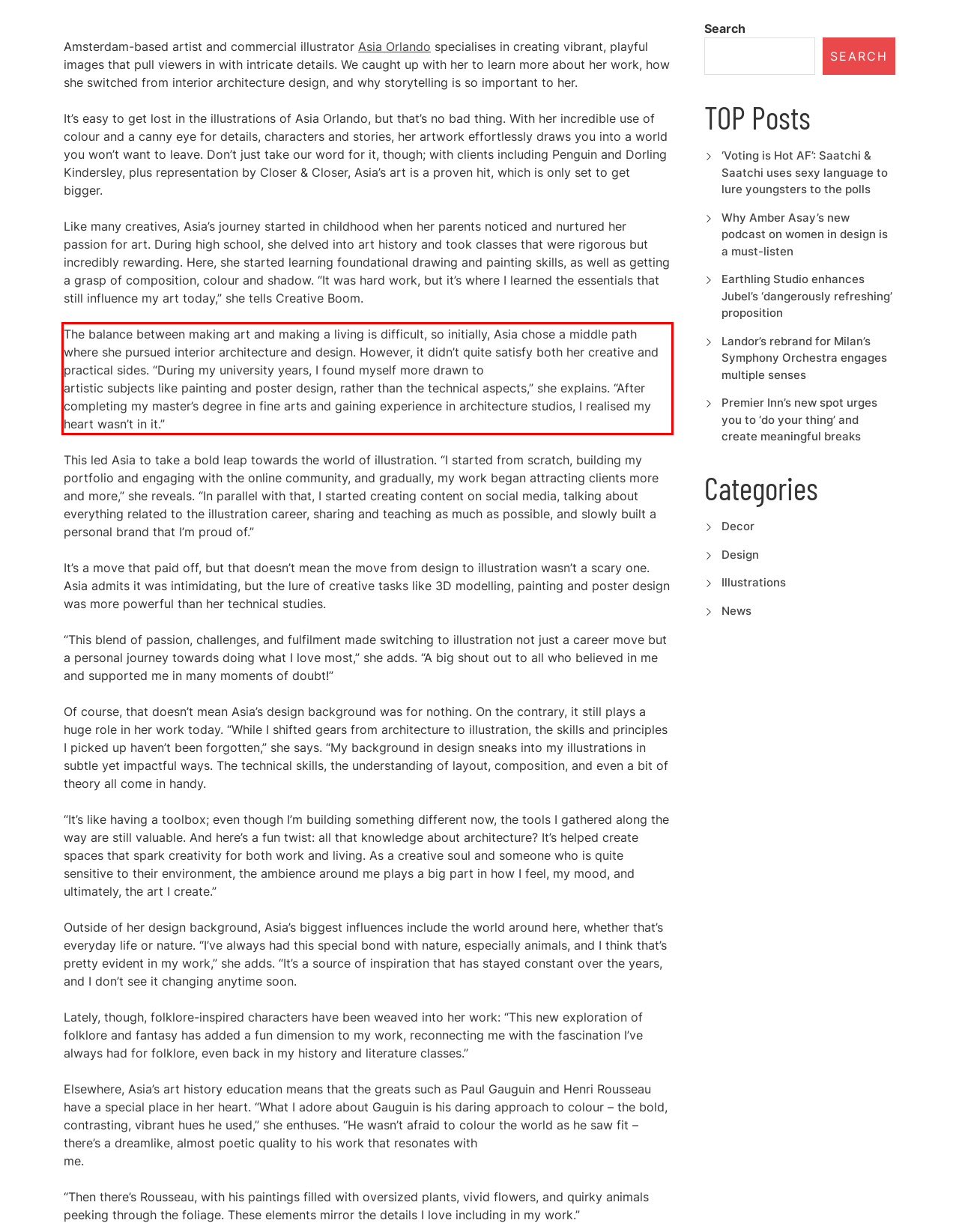You have a screenshot of a webpage with a red bounding box. Use OCR to generate the text contained within this red rectangle.

The balance between making art and making a living is difficult, so initially, Asia chose a middle path where she pursued interior architecture and design. However, it didn’t quite satisfy both her creative and practical sides. “During my university years, I found myself more drawn to artistic subjects like painting and poster design, rather than the technical aspects,” she explains. “After completing my master’s degree in fine arts and gaining experience in architecture studios, I realised my heart wasn’t in it.”